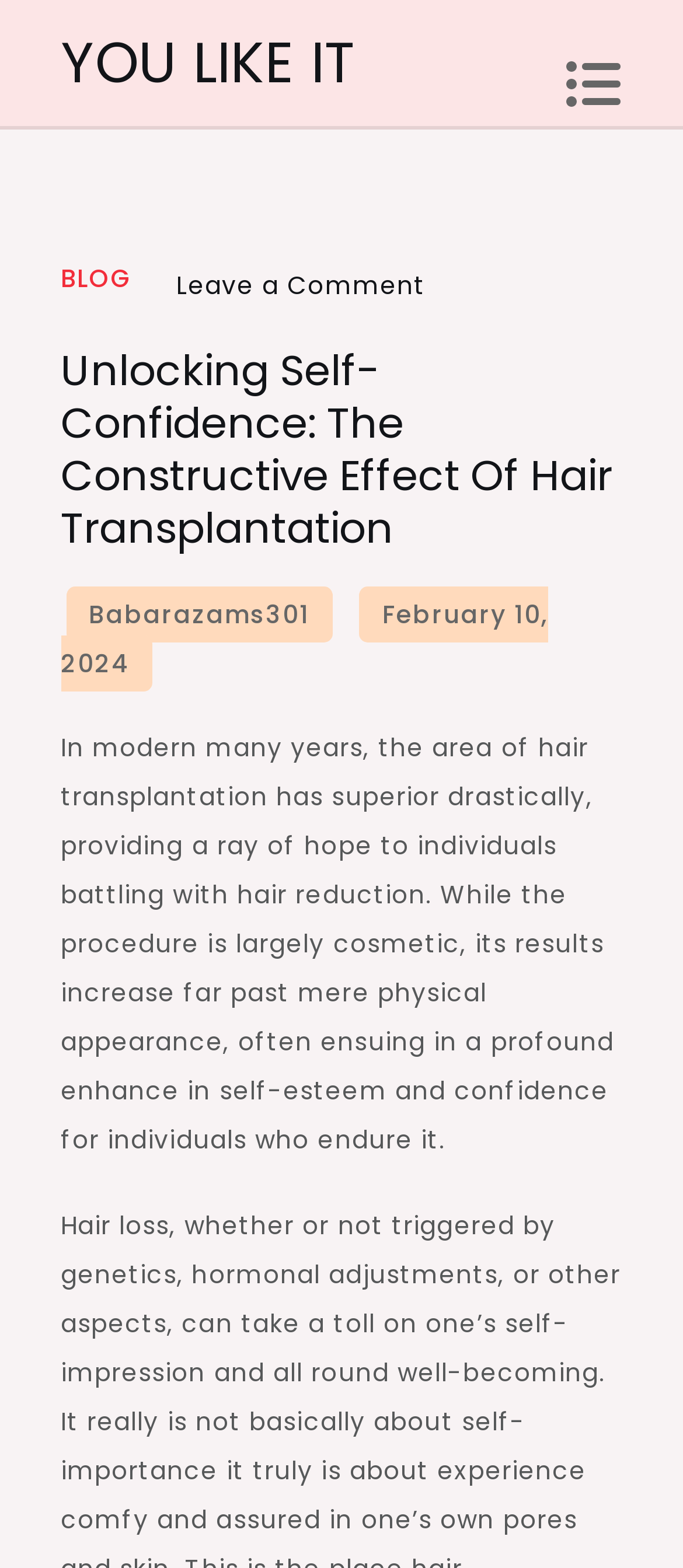Extract the main heading text from the webpage.

Unlocking Self-Confidence: The Constructive Effect Of Hair Transplantation